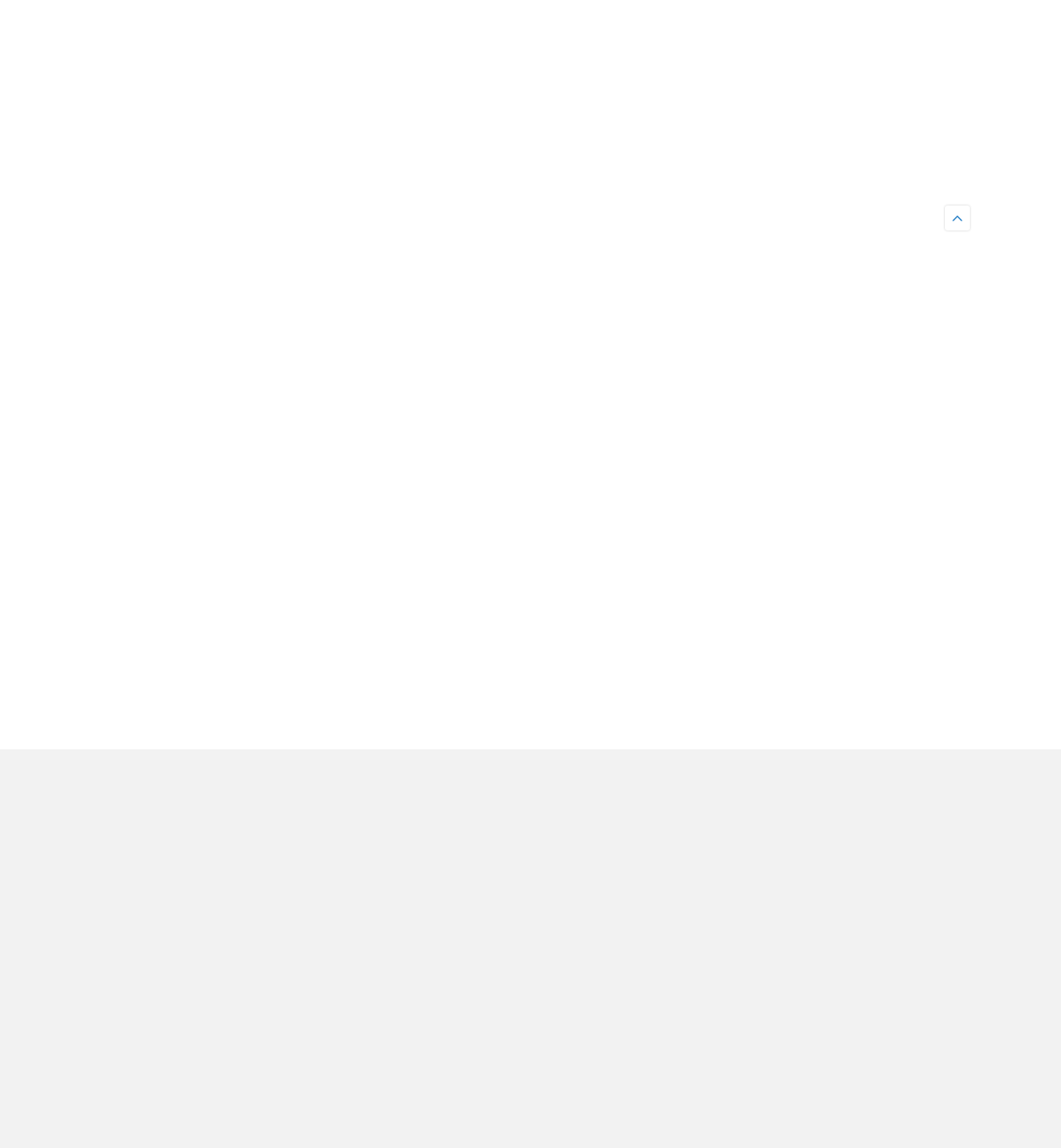Using the element description: "Sustainability", determine the bounding box coordinates. The coordinates should be in the format [left, top, right, bottom], with values between 0 and 1.

[0.356, 0.823, 0.443, 0.841]